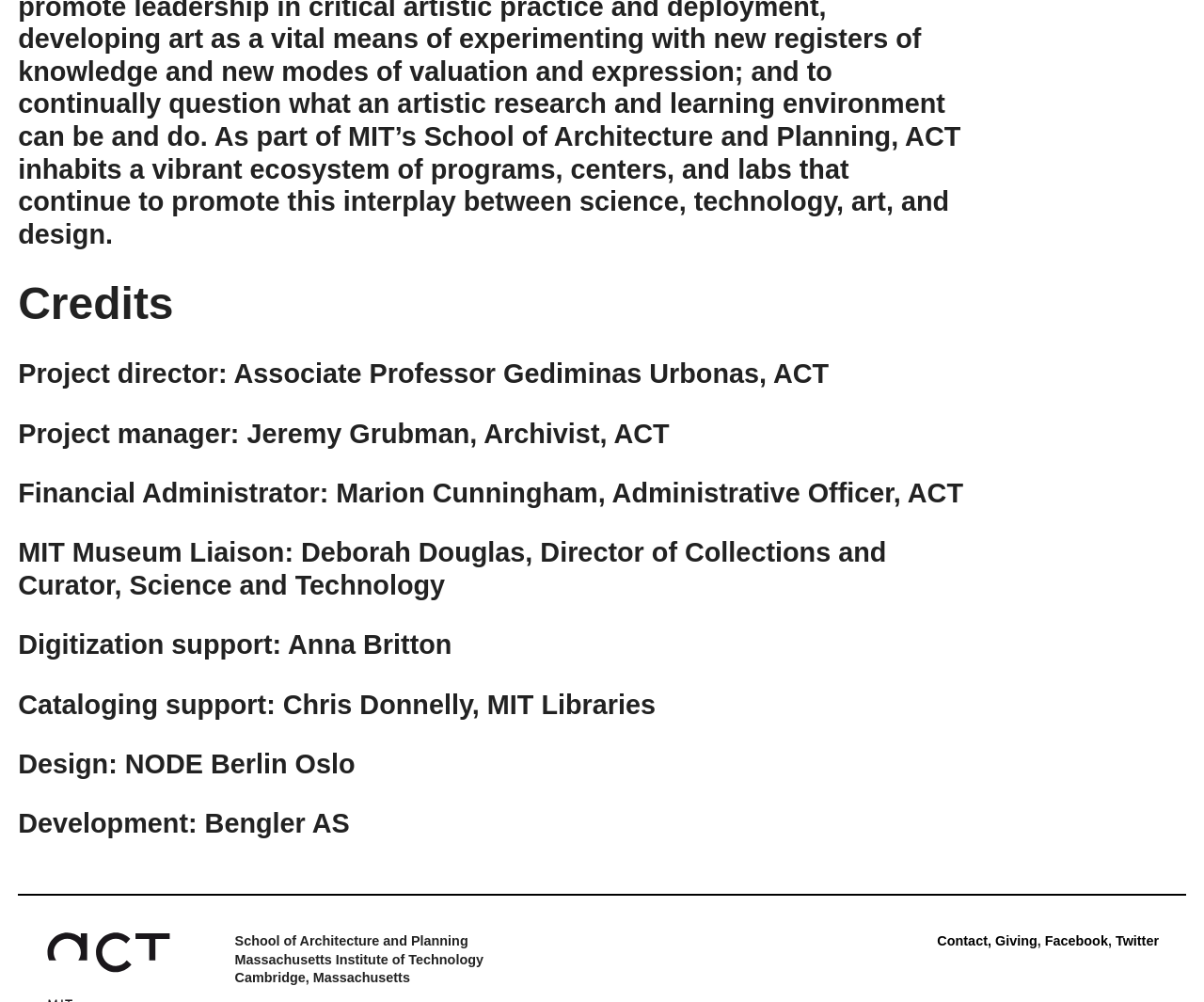Who is the project director?
Refer to the image and provide a one-word or short phrase answer.

Associate Professor Gediminas Urbonas